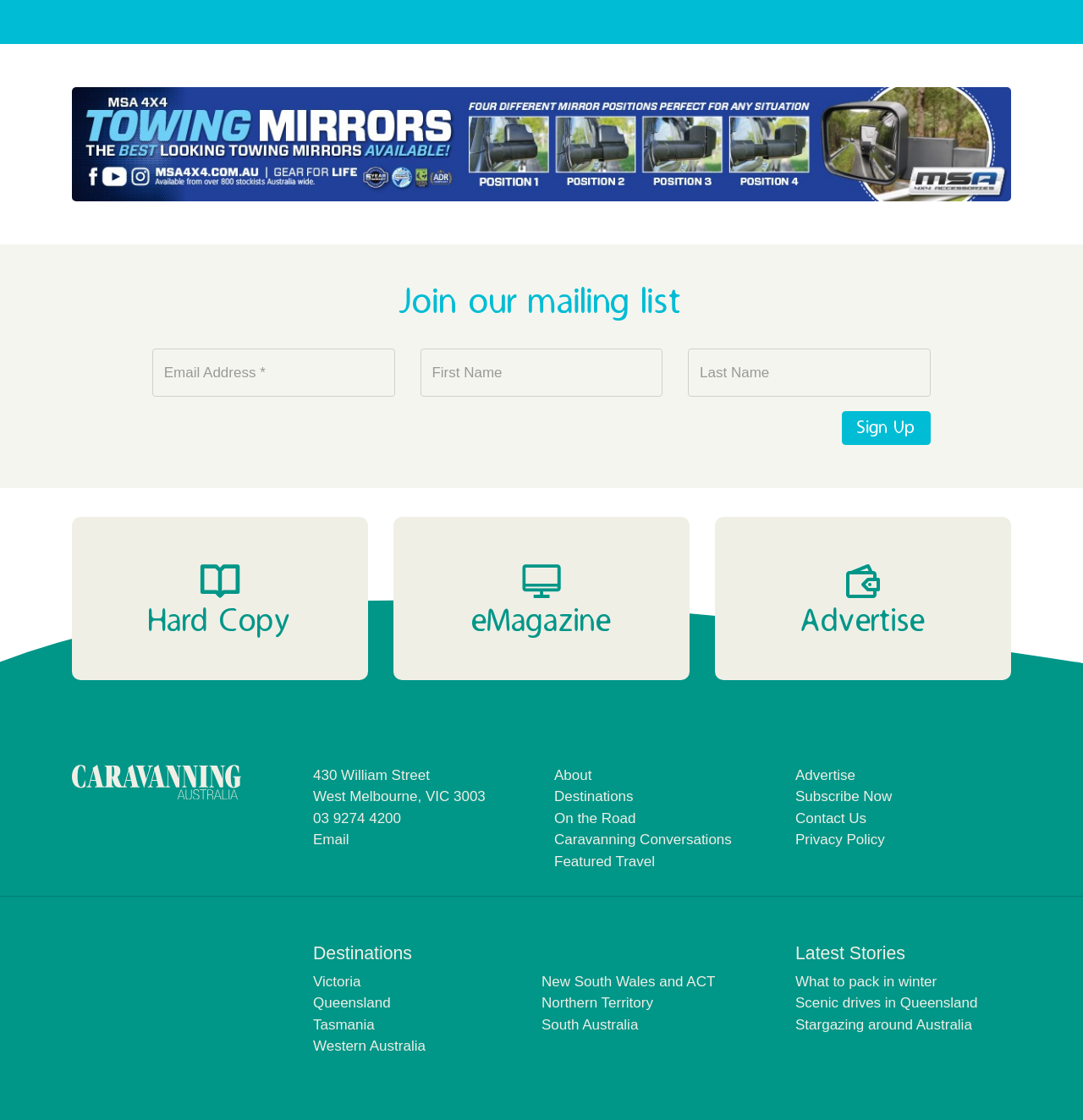What is the purpose of the 'Sign Up' button?
From the image, respond using a single word or phrase.

To join the mailing list